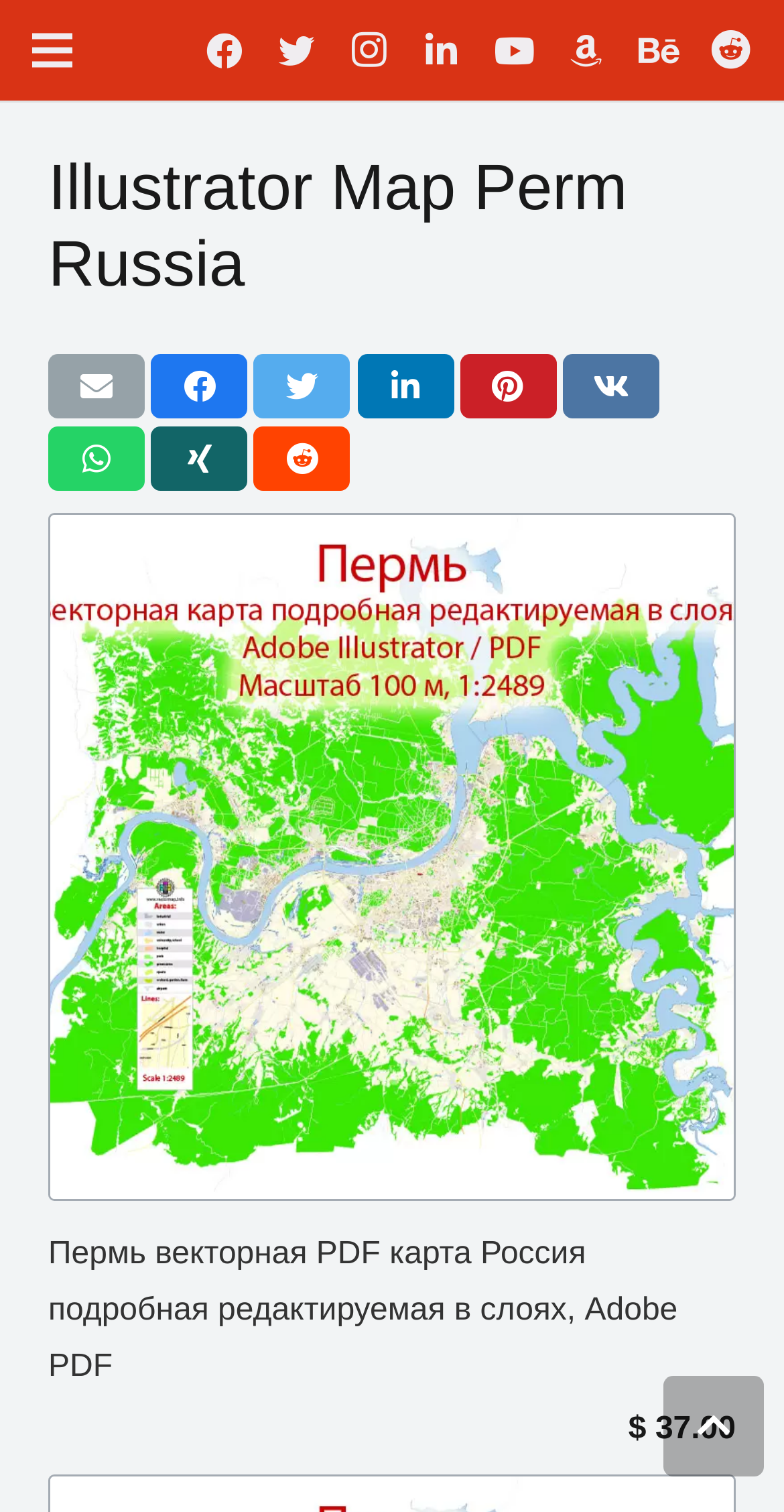Locate the bounding box coordinates of the area you need to click to fulfill this instruction: 'View the detailed map of Perm Russia'. The coordinates must be in the form of four float numbers ranging from 0 to 1: [left, top, right, bottom].

[0.062, 0.34, 0.938, 0.965]